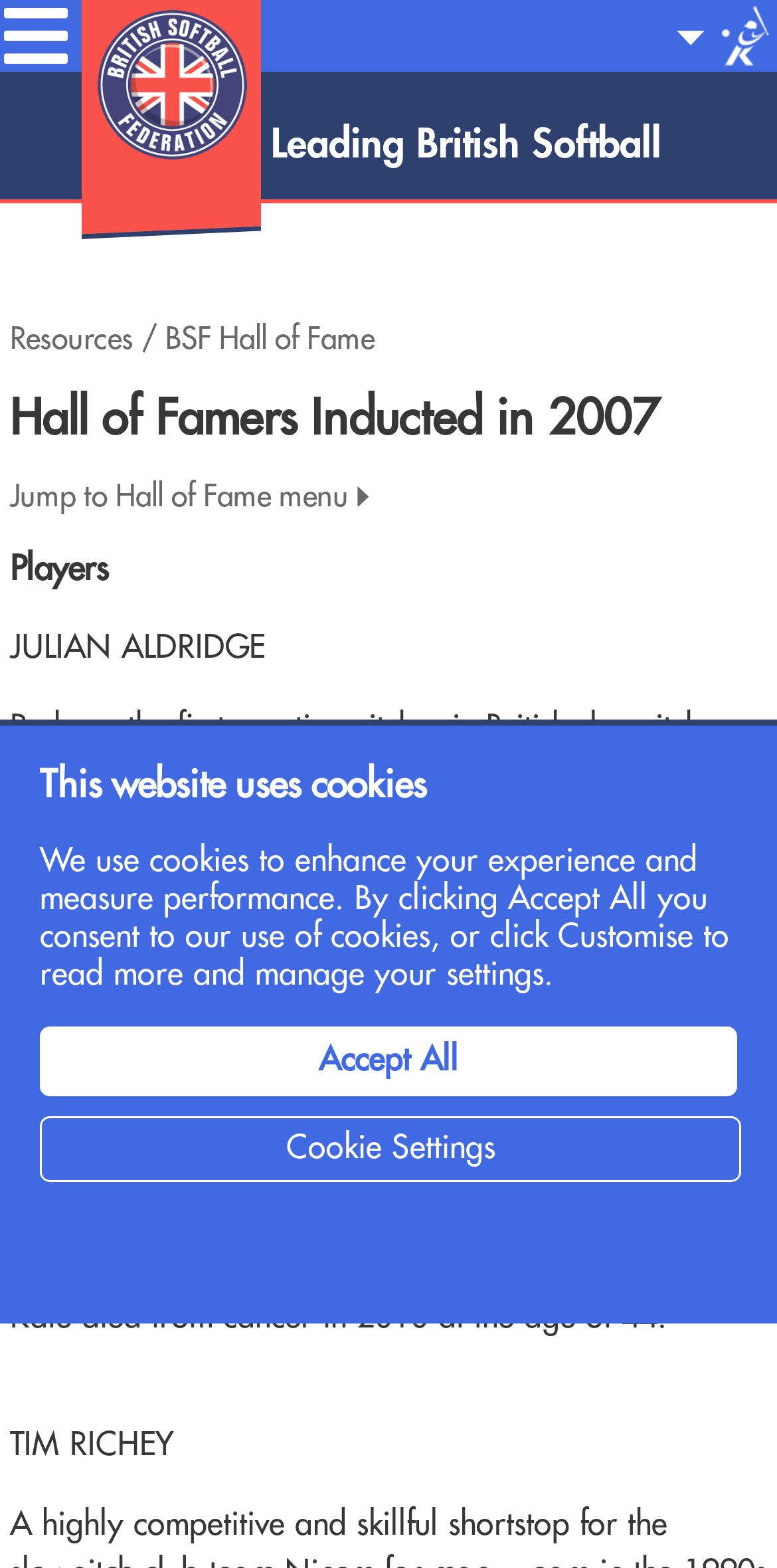What is the purpose of the 'Cookie Settings' link?
Based on the screenshot, provide your answer in one word or phrase.

To manage cookie settings